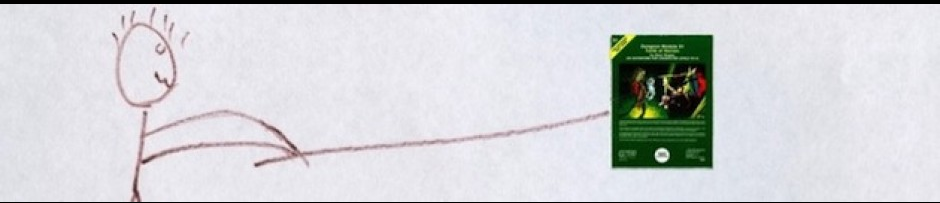What type of game is featured in the image?
With the help of the image, please provide a detailed response to the question.

The image showcases a Dungeons & Dragons adventure module, which is a type of fantasy role-playing game, as evident from the vibrant artwork and typical elements of the genre.